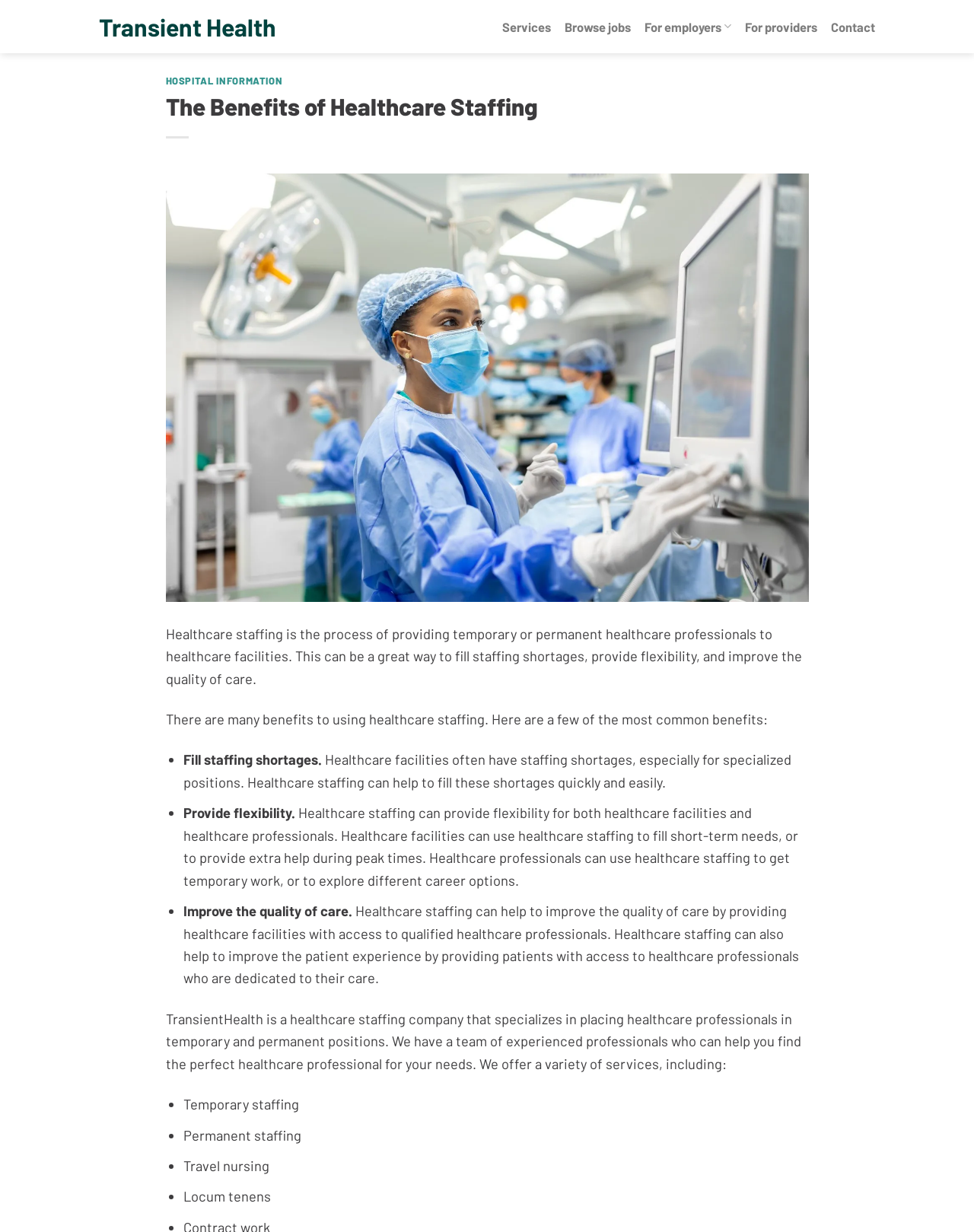Give a comprehensive overview of the webpage, including key elements.

The webpage is about the benefits of healthcare staffing, specifically highlighting the services provided by Transient Health, a healthcare staffing company. 

At the top of the page, there is a navigation menu with links to "Skip to content", "Transient Health", "Services", "Browse jobs", "For employers", "For providers", and "Contact". 

Below the navigation menu, there is a header section with two headings: "HOSPITAL INFORMATION" and "The Benefits of Healthcare Staffing". 

The main content of the page is divided into two sections. The first section explains the process of healthcare staffing, which involves providing temporary or permanent healthcare professionals to healthcare facilities. This section also lists the benefits of using healthcare staffing, including filling staffing shortages, providing flexibility, and improving the quality of care. 

The second section introduces Transient Health, a healthcare staffing company that specializes in placing healthcare professionals in temporary and permanent positions. This section lists the services offered by Transient Health, including temporary staffing, permanent staffing, travel nursing, and locum tenens.